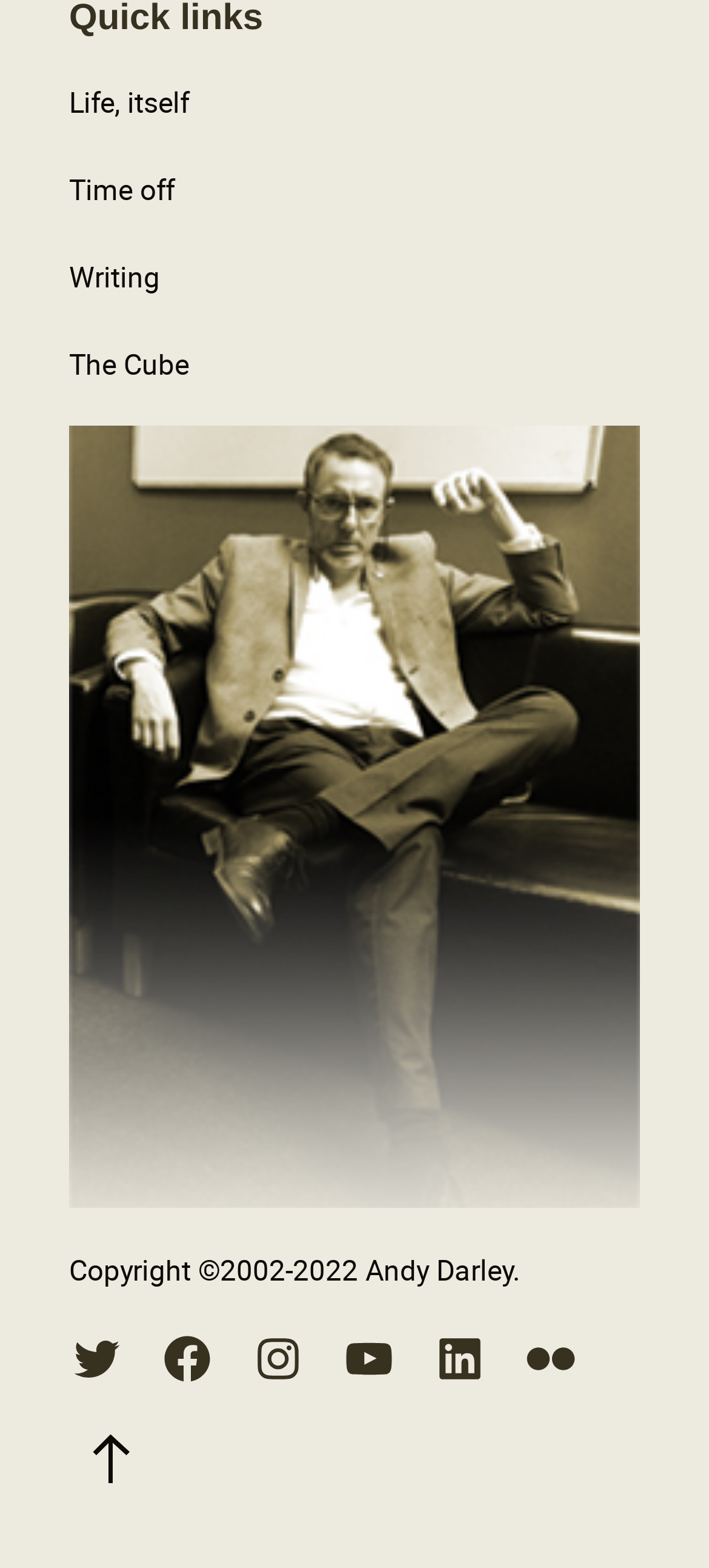Using the given element description, provide the bounding box coordinates (top-left x, top-left y, bottom-right x, bottom-right y) for the corresponding UI element in the screenshot: Time off

[0.097, 0.104, 0.246, 0.137]